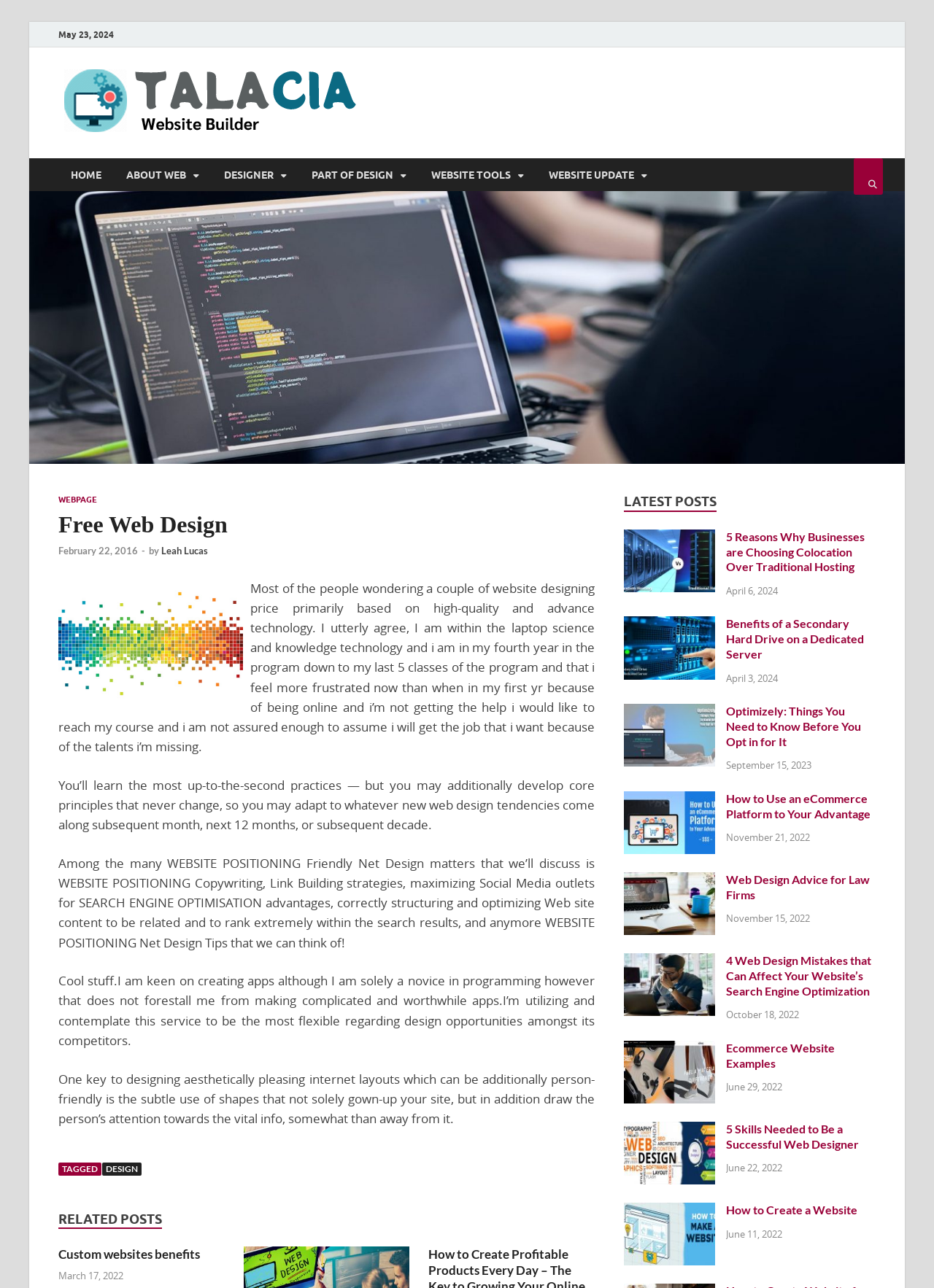What is the author of the article 'Free Web Design'? From the image, respond with a single word or brief phrase.

Leah Lucas